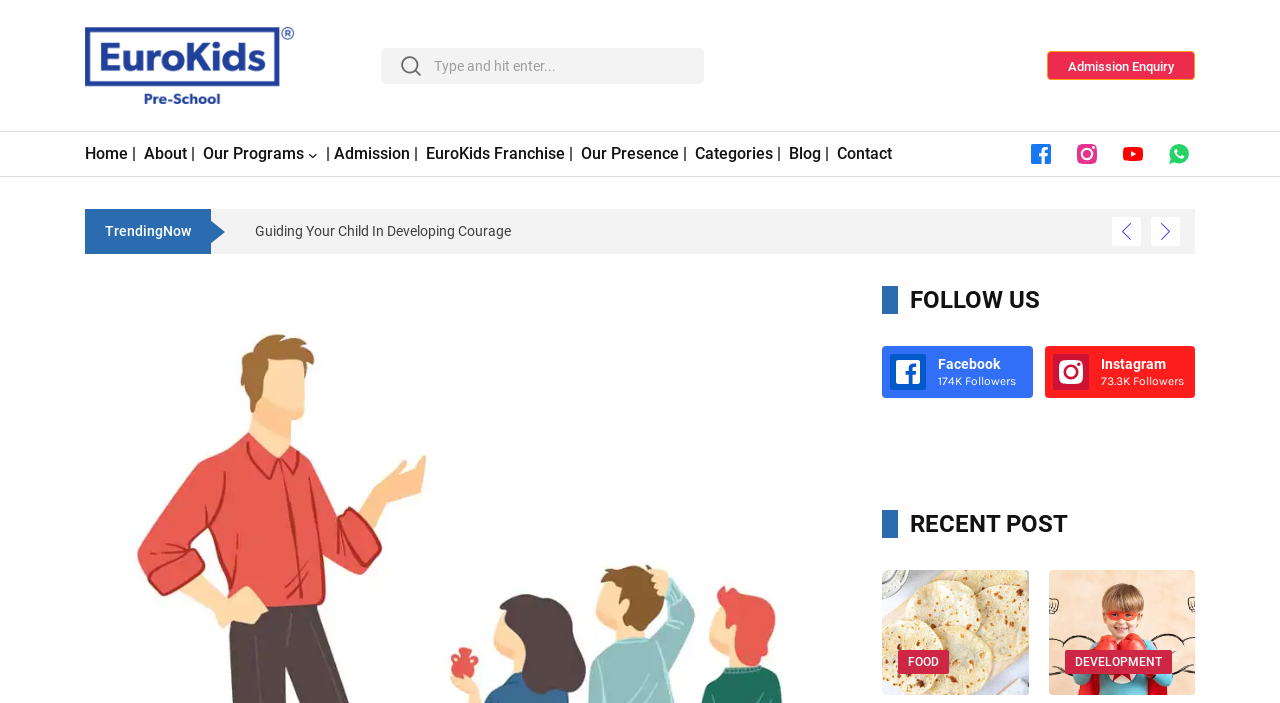Respond to the question with just a single word or phrase: 
How many social media links are there in the 'FOLLOW US' section?

2